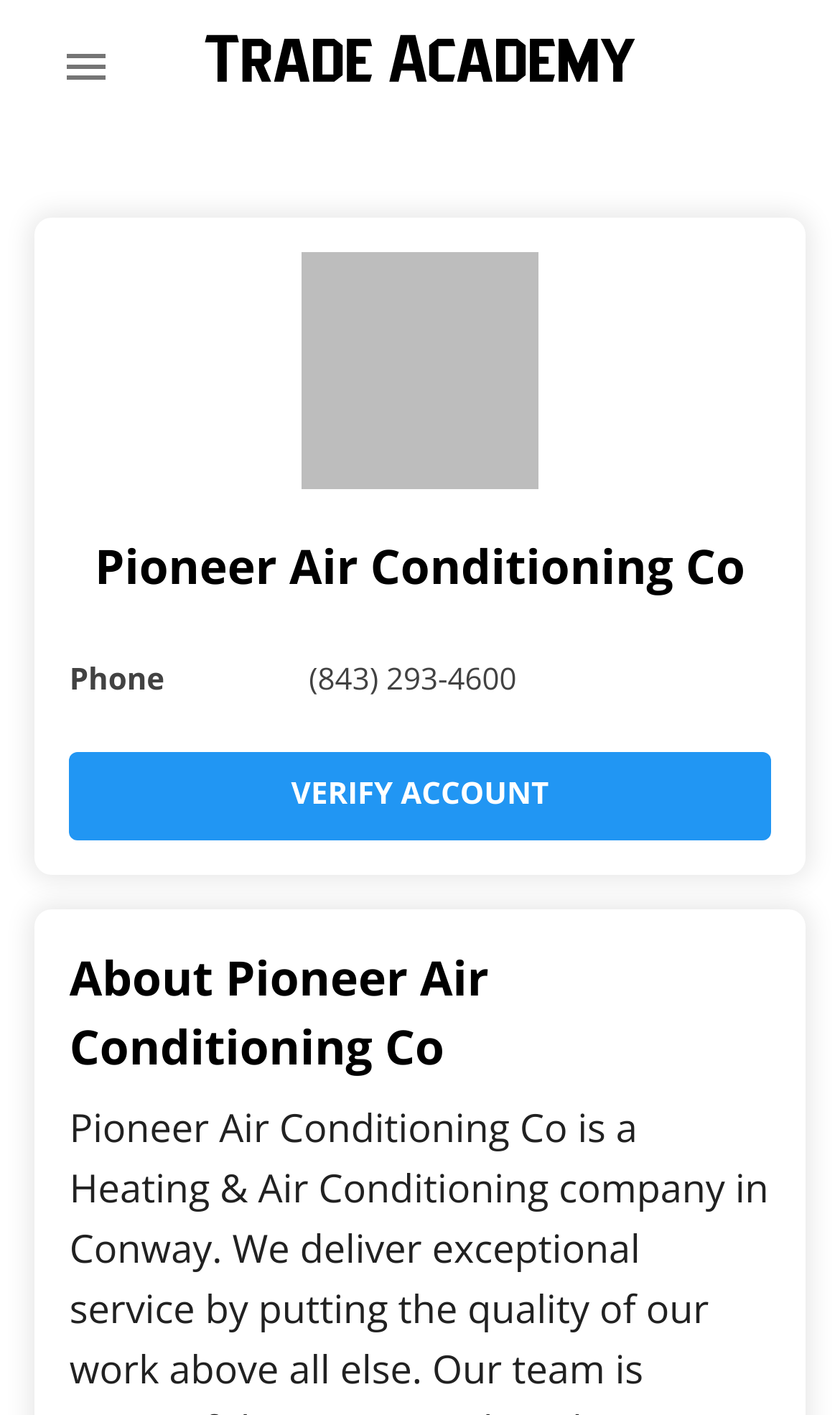Determine the bounding box for the HTML element described here: "Verify Account". The coordinates should be given as [left, top, right, bottom] with each number being a float between 0 and 1.

[0.083, 0.531, 0.917, 0.593]